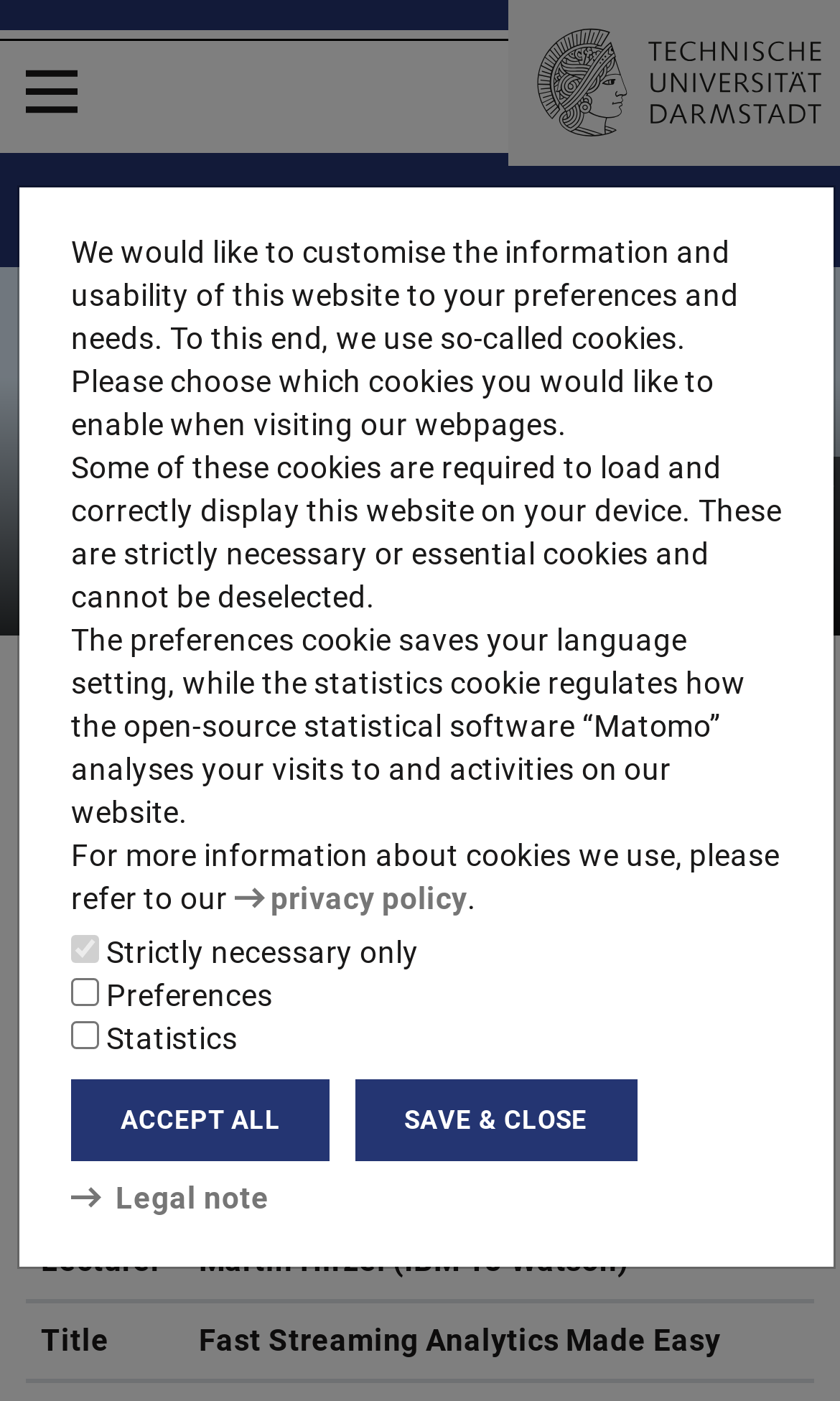Use a single word or phrase to answer this question: 
What is the name of the lecturer?

Martin Hirzel